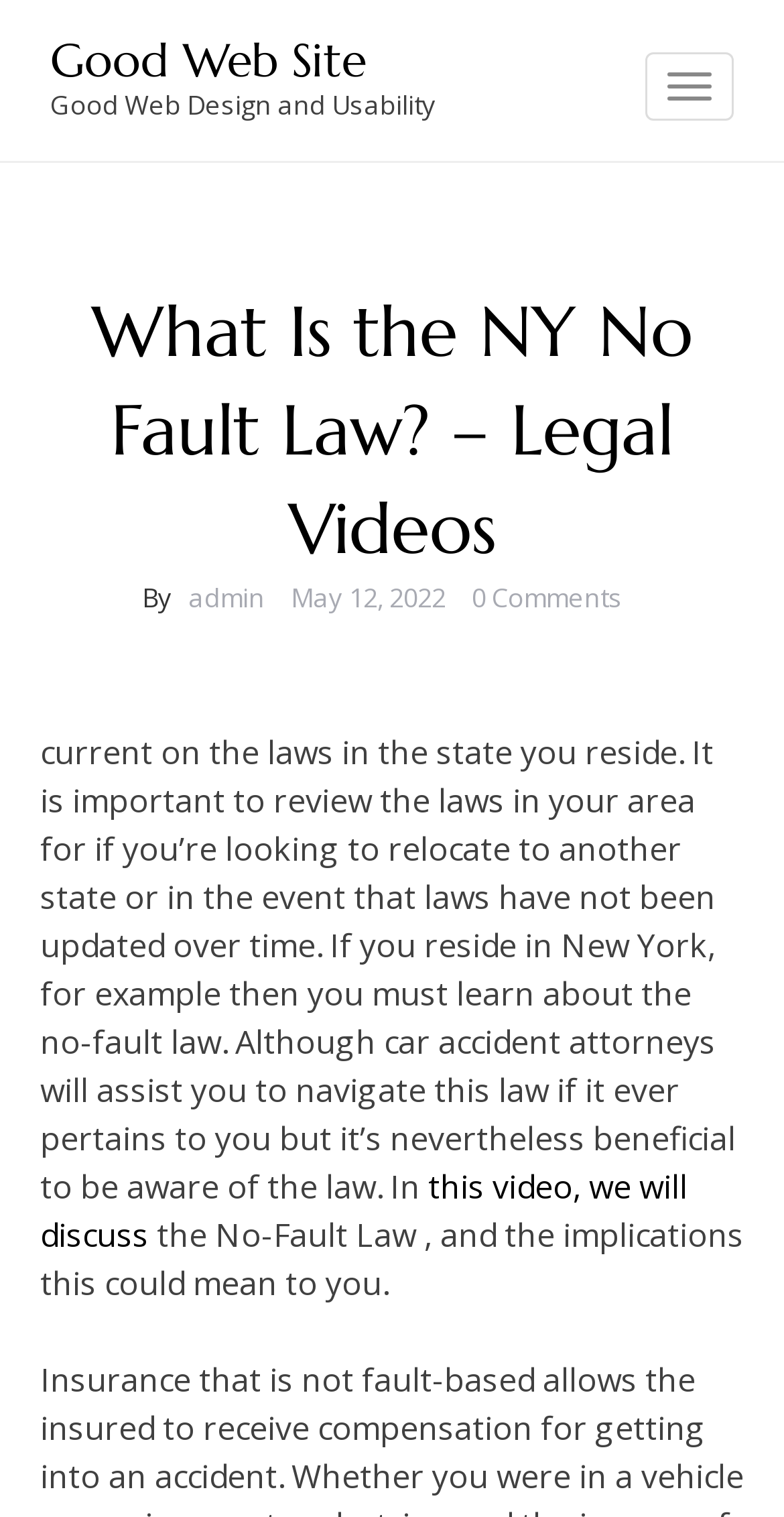Use the details in the image to answer the question thoroughly: 
Who can assist with navigating the no-fault law?

The article states 'although car accident attorneys will assist you to navigate this law if it ever pertains to you.' This implies that car accident attorneys can provide assistance with navigating the no-fault law.